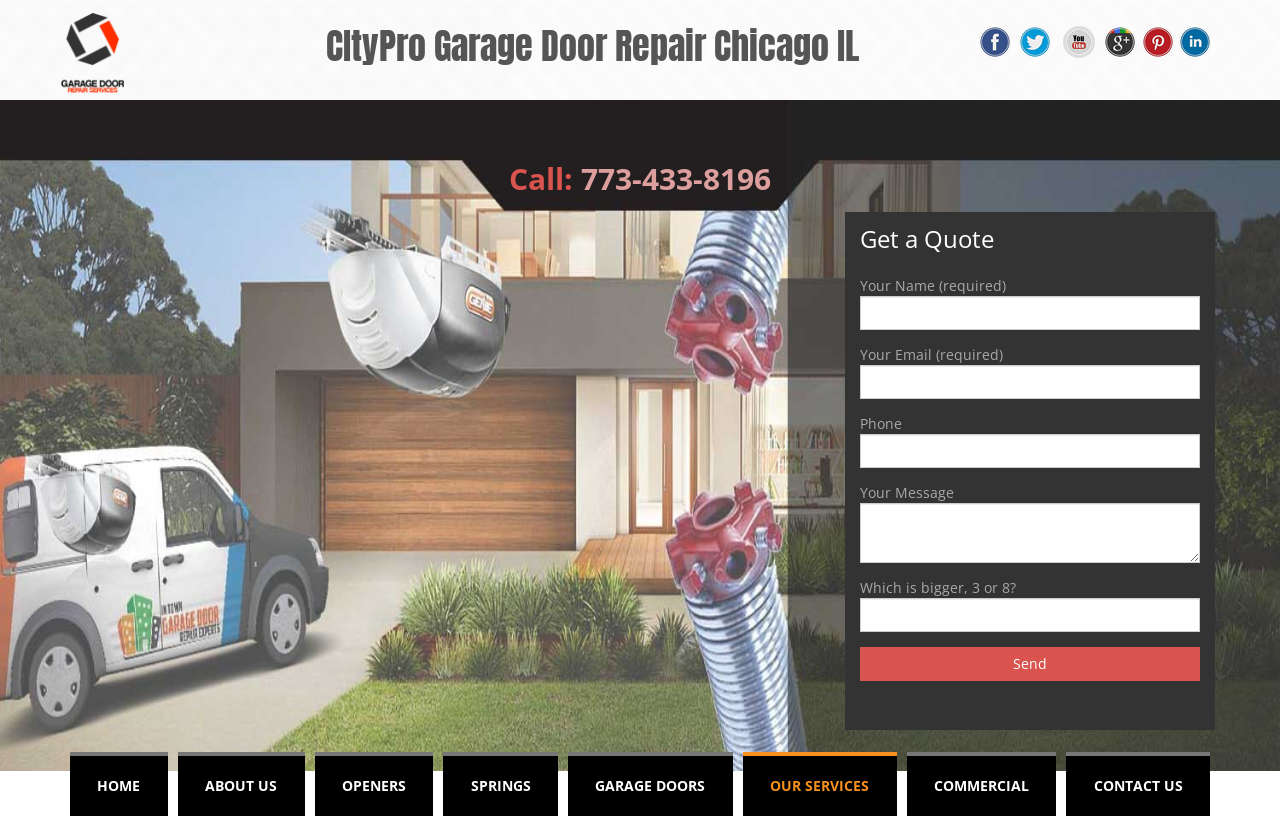How can I contact the company?
Using the image as a reference, answer the question with a short word or phrase.

Call 773-433-8196